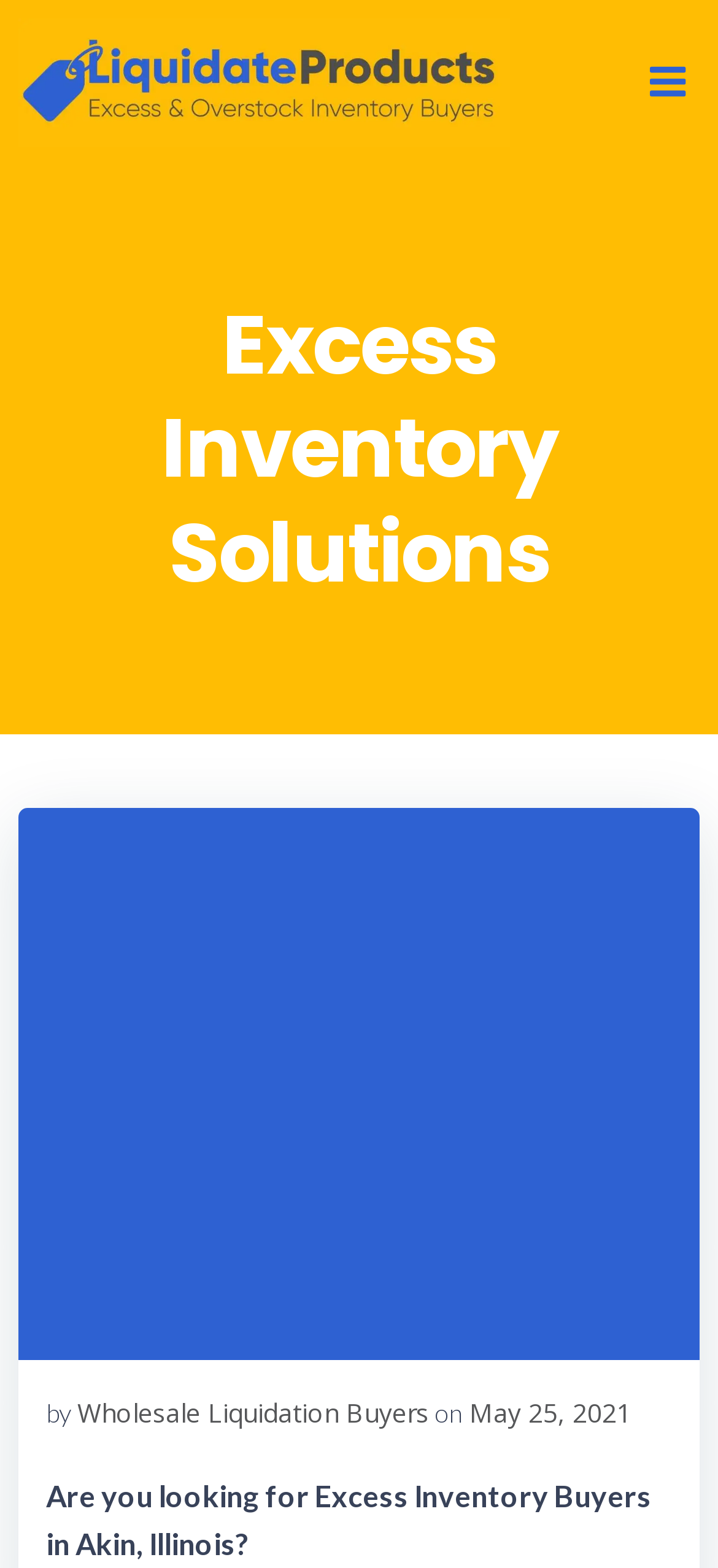What is the date mentioned on this webpage?
Please respond to the question thoroughly and include all relevant details.

The webpage mentions a specific date, May 25, 2021, which may be related to a news article, blog post, or update on the website.